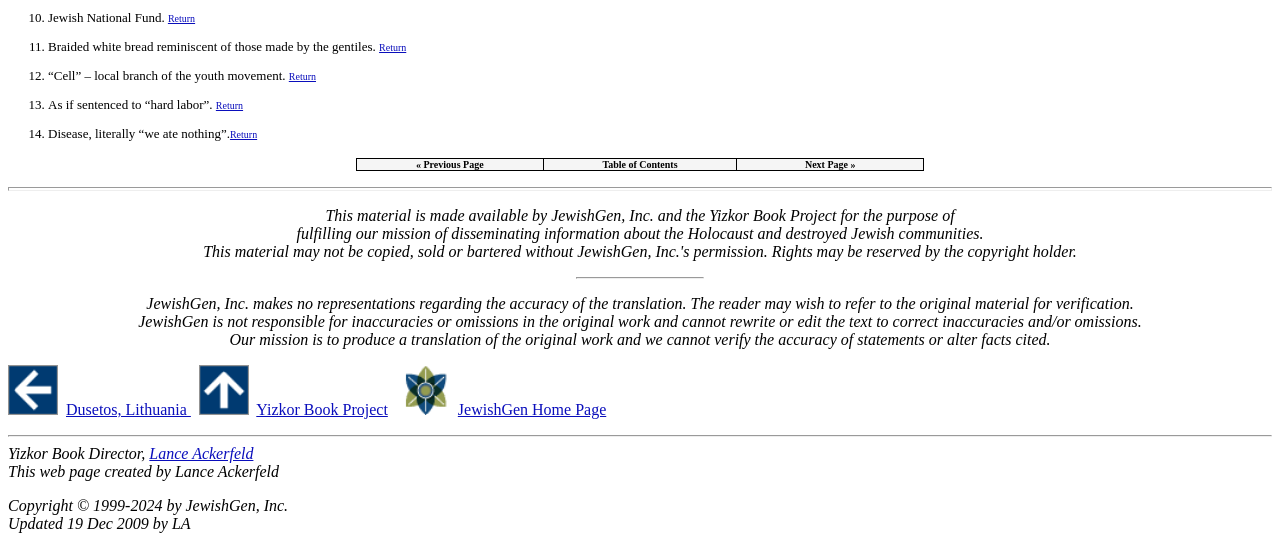Specify the bounding box coordinates of the area to click in order to follow the given instruction: "Visit the 'Yizkor Book Project' page."

[0.2, 0.731, 0.303, 0.761]